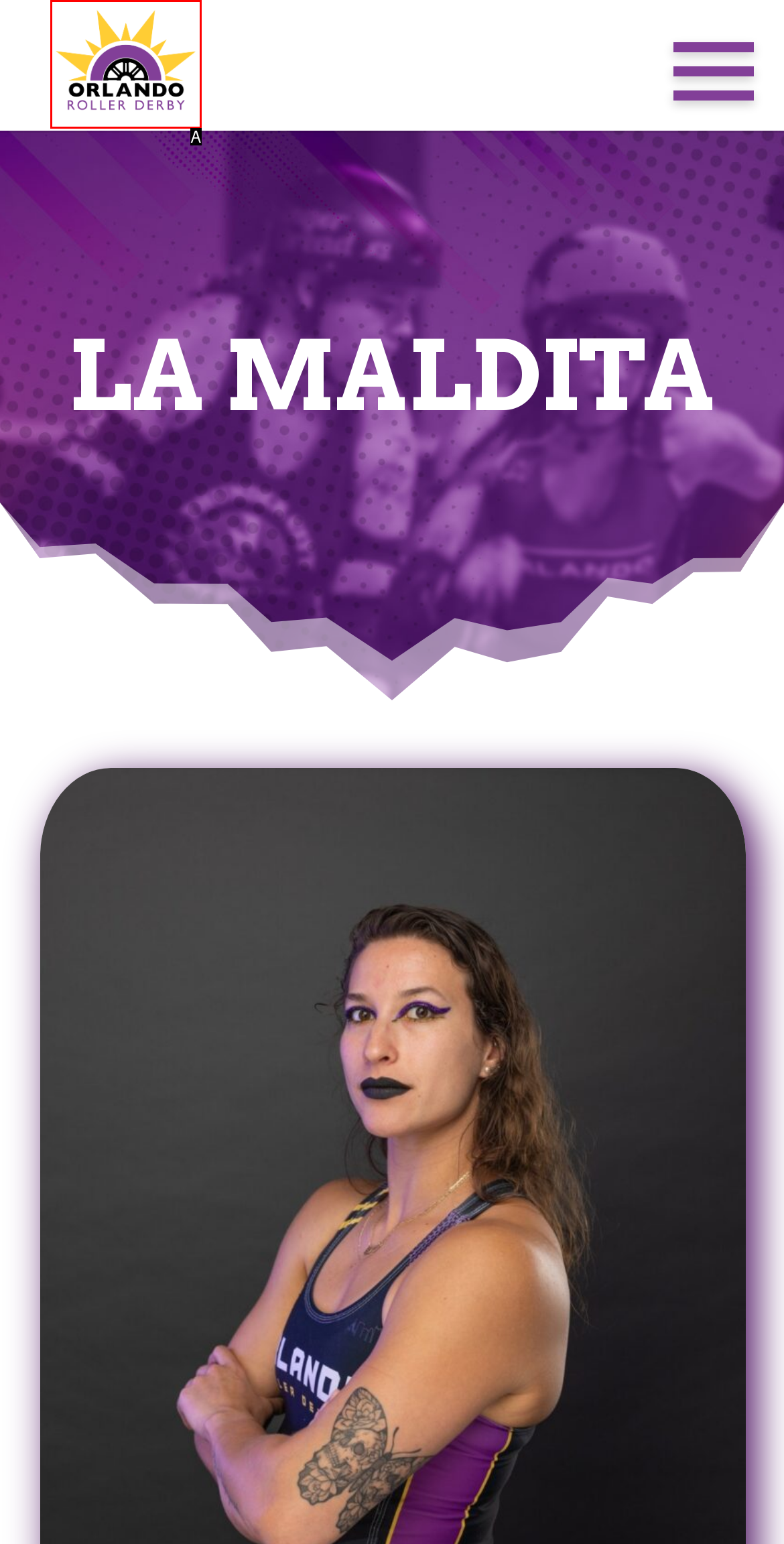Tell me the letter of the HTML element that best matches the description: parent_node: ABOUT from the provided options.

A